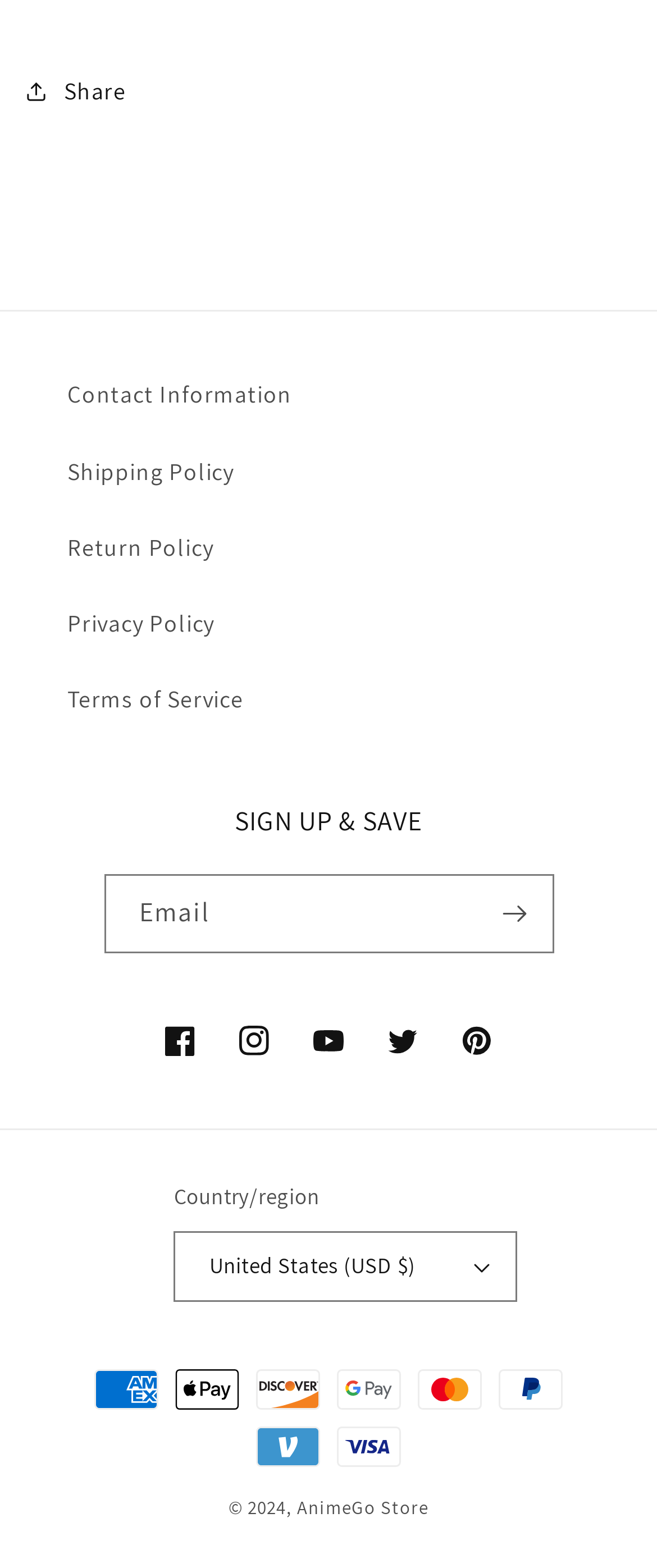Locate the bounding box coordinates of the area you need to click to fulfill this instruction: 'Share the page'. The coordinates must be in the form of four float numbers ranging from 0 to 1: [left, top, right, bottom].

[0.038, 0.035, 0.192, 0.082]